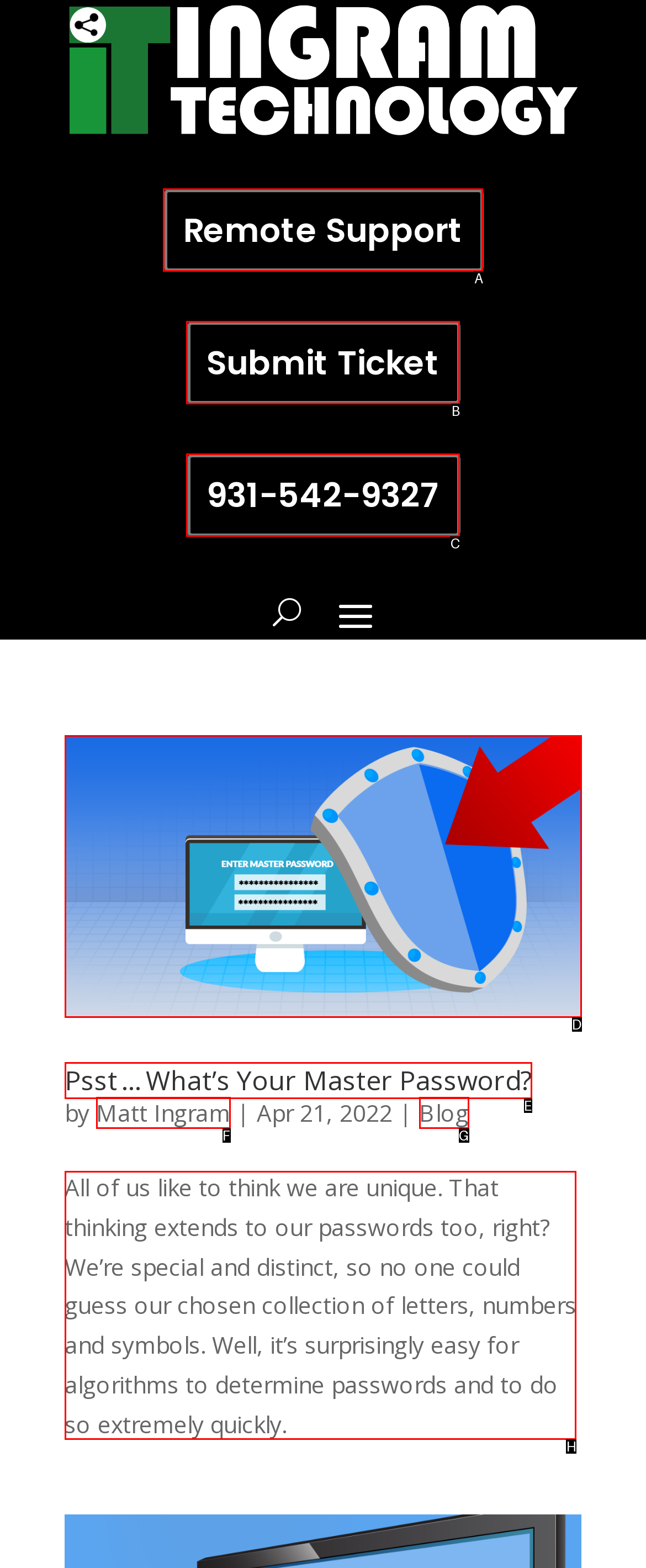Identify the correct HTML element to click to accomplish this task: Read the blog post
Respond with the letter corresponding to the correct choice.

H